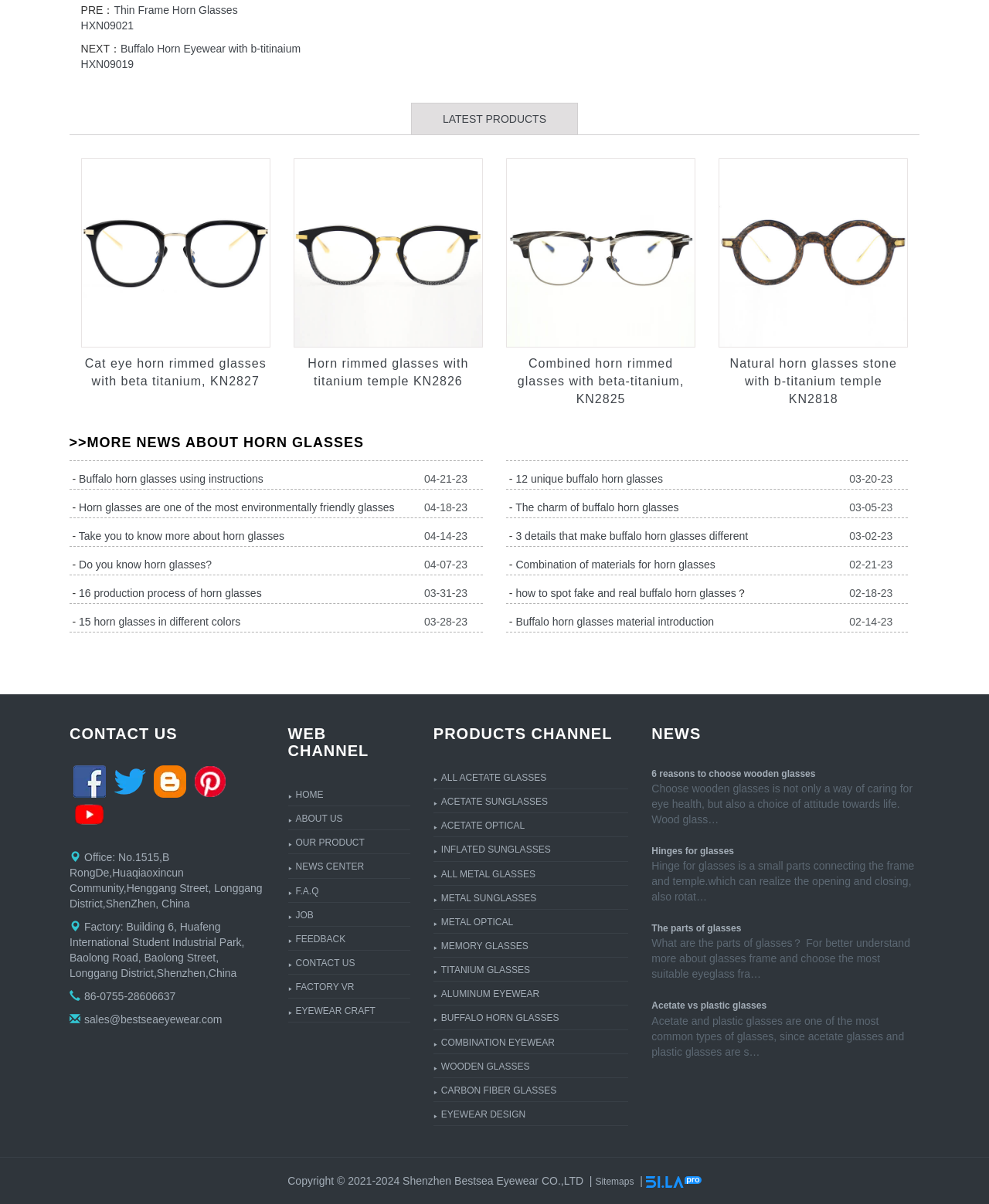Find the bounding box coordinates for the area that must be clicked to perform this action: "Go to the 'HOME' page".

[0.299, 0.656, 0.327, 0.664]